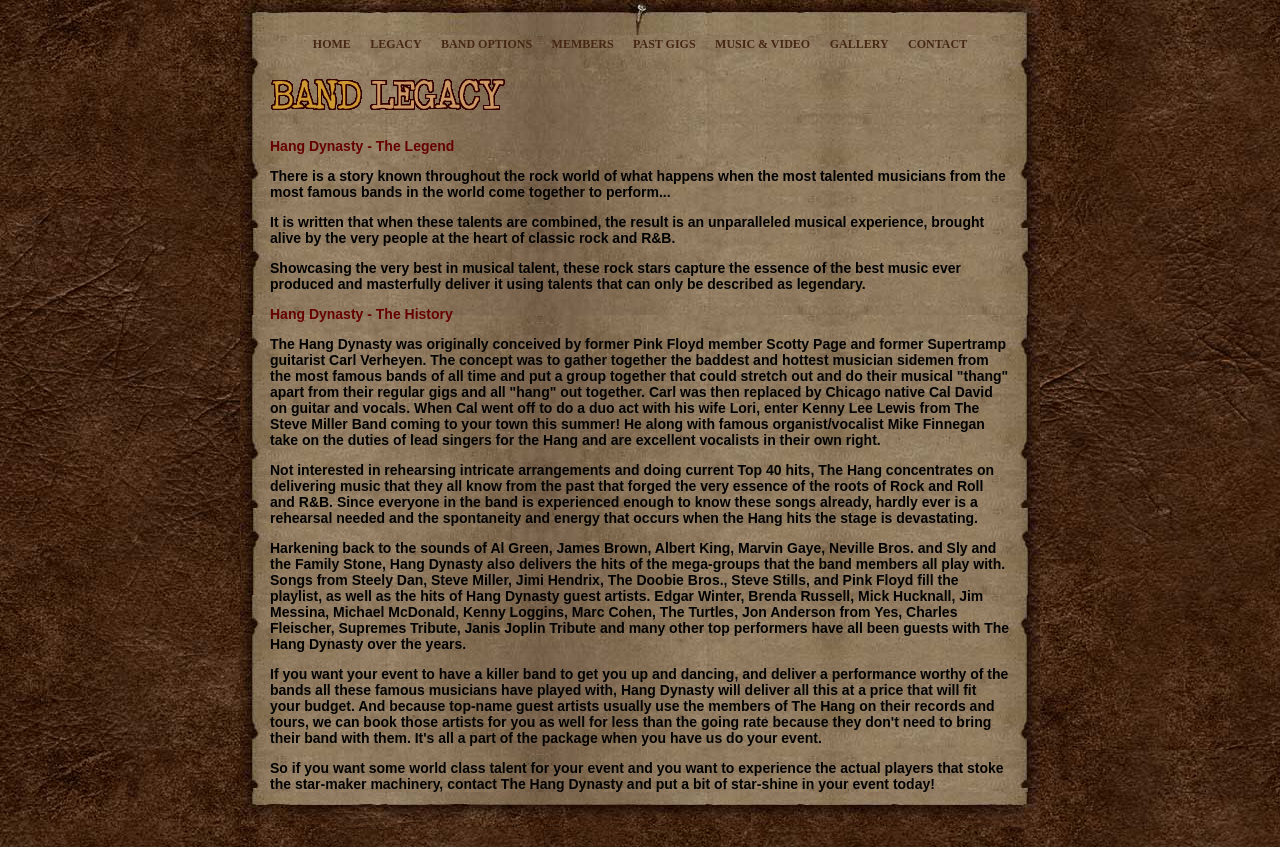Please determine the bounding box coordinates of the element's region to click for the following instruction: "Read about the band's history".

[0.211, 0.078, 0.789, 0.935]